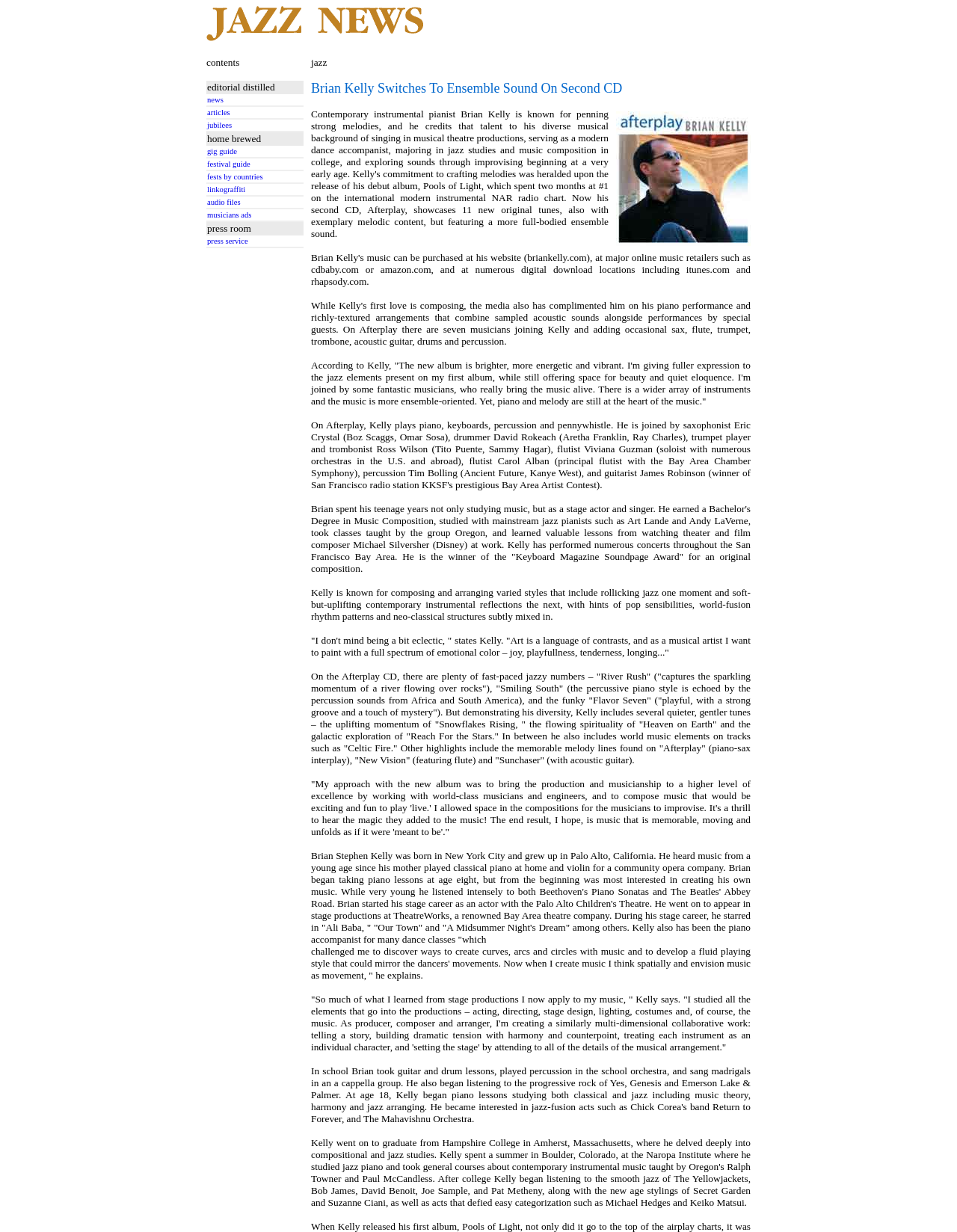Identify the bounding box for the UI element described as: "Blog". Ensure the coordinates are four float numbers between 0 and 1, formatted as [left, top, right, bottom].

None